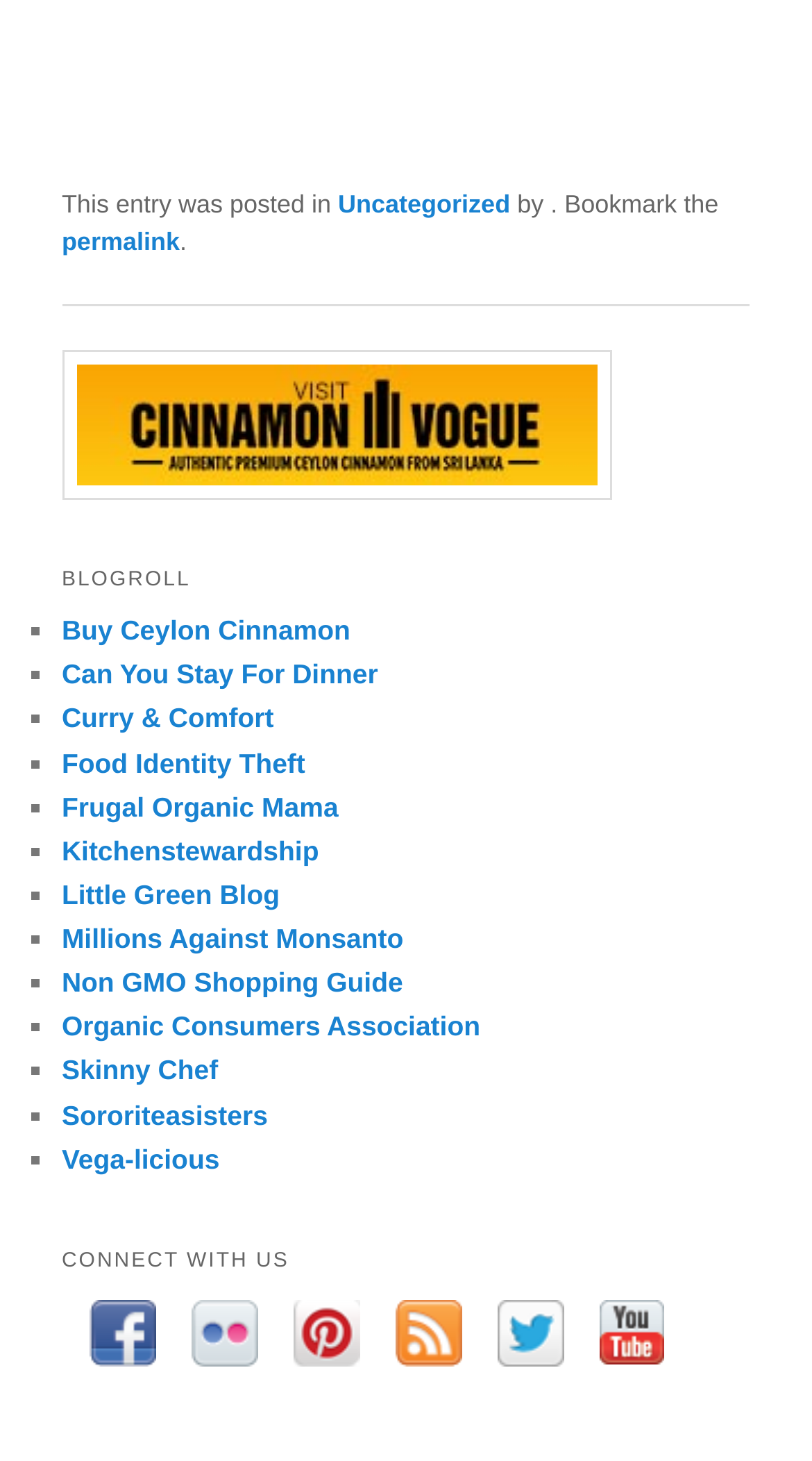What is the title of the section above the list of links?
With the help of the image, please provide a detailed response to the question.

The title of the section above the list of links can be determined by looking at the heading element on the webpage, which says 'BLOGROLL'.